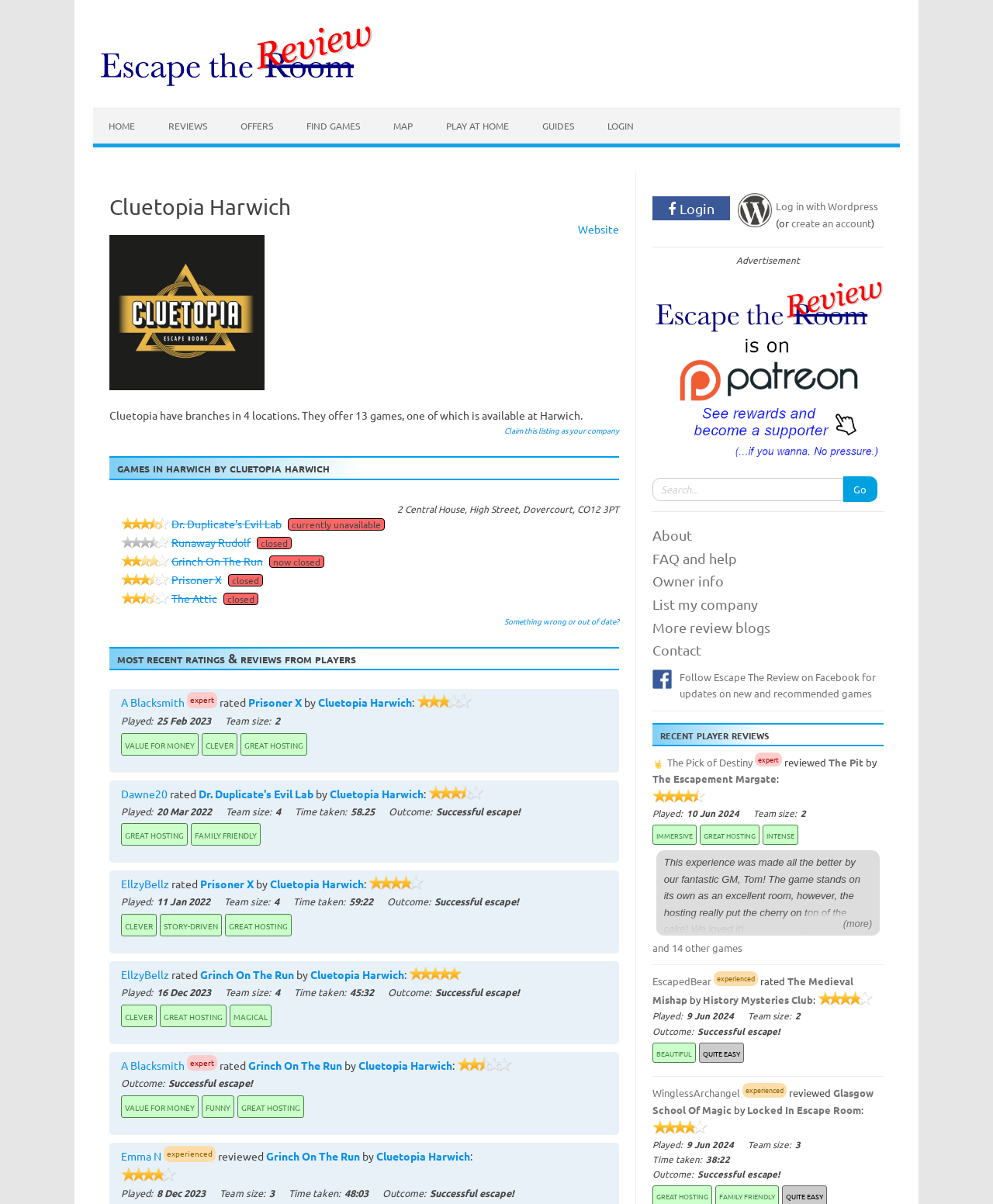Please pinpoint the bounding box coordinates for the region I should click to adhere to this instruction: "Click the 'FIND YOUR DEAD' link".

None